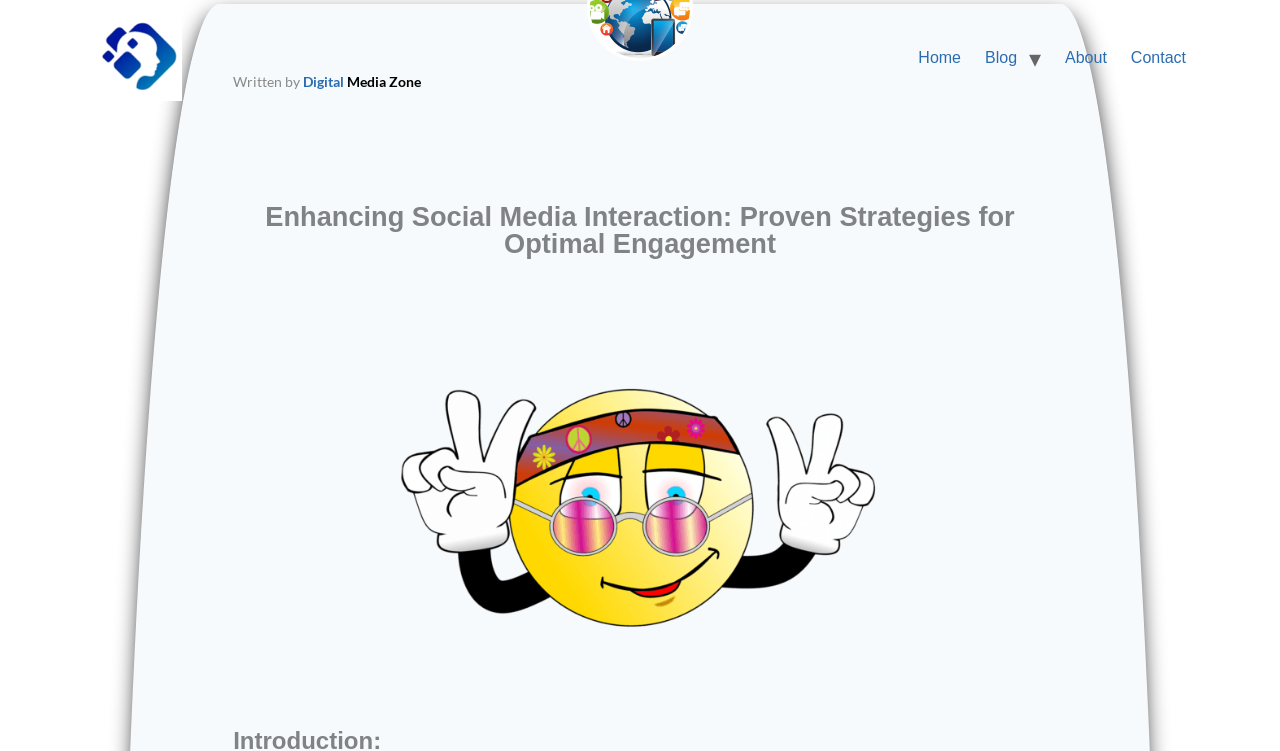What is the topic of the article?
Identify the answer in the screenshot and reply with a single word or phrase.

Social Media Interaction